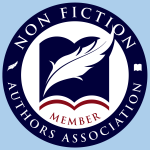Use a single word or phrase to answer the question: 
What is the background color of the badge?

Light blue